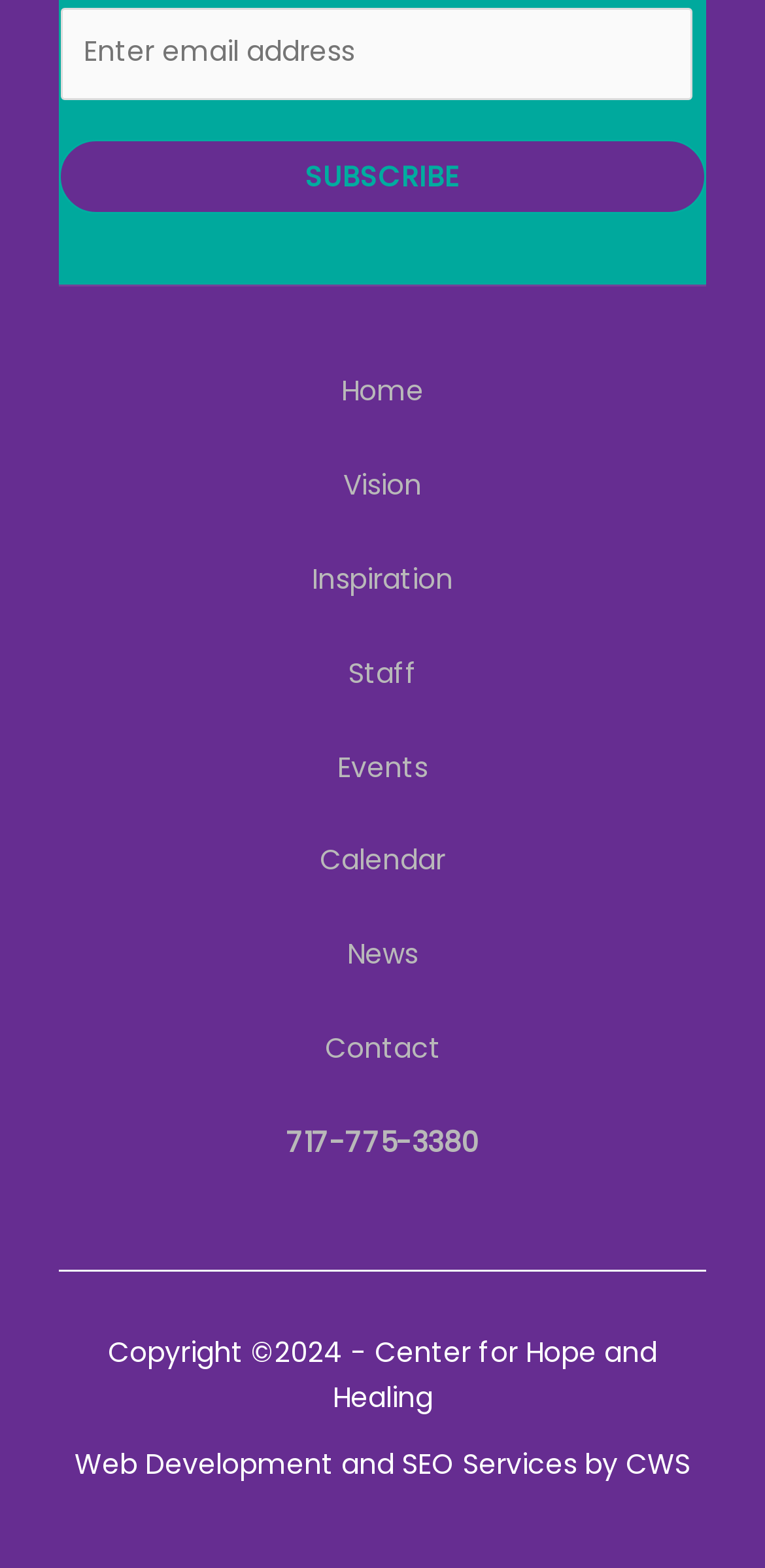Extract the bounding box of the UI element described as: "Home".

[0.415, 0.221, 0.585, 0.281]